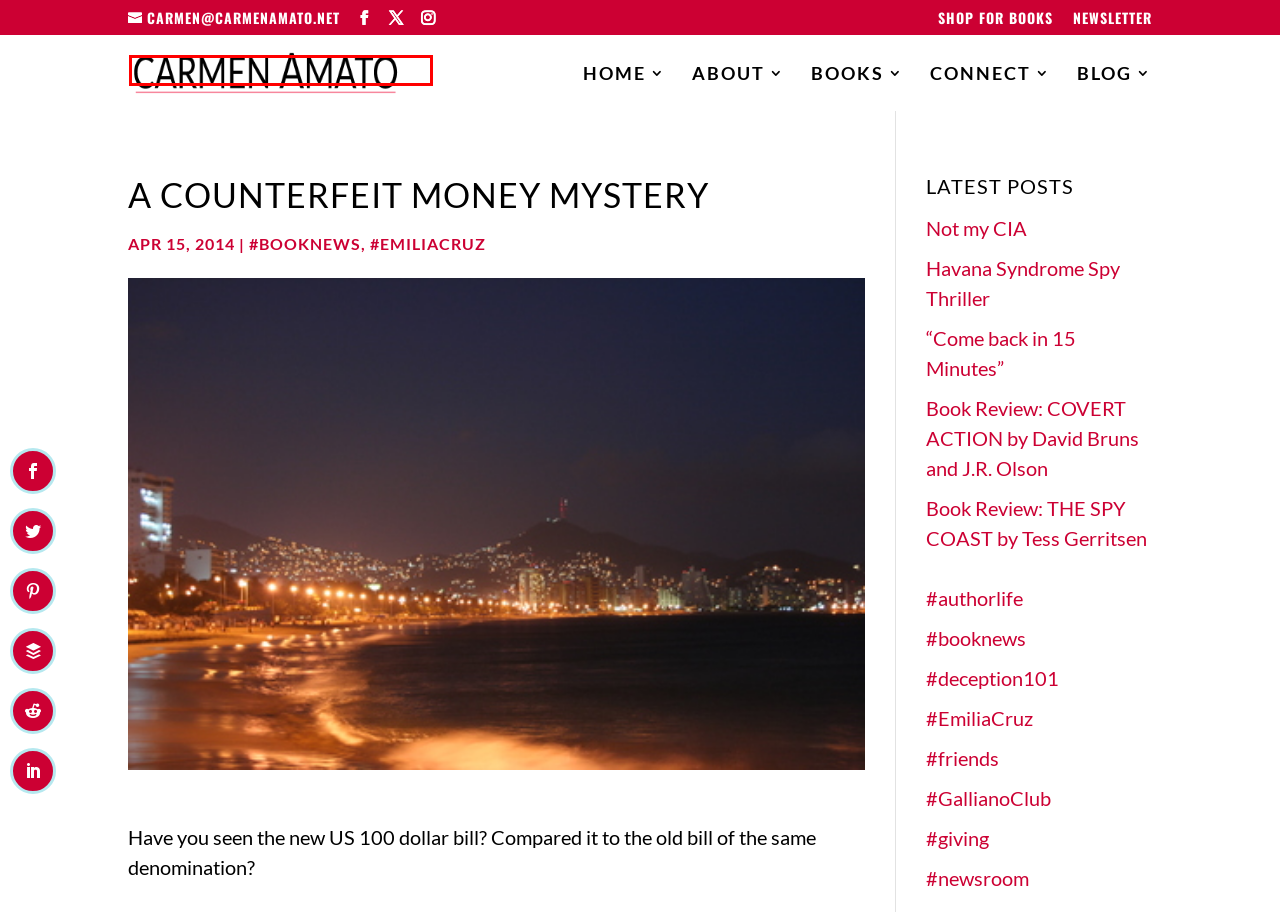Observe the screenshot of a webpage with a red bounding box highlighting an element. Choose the webpage description that accurately reflects the new page after the element within the bounding box is clicked. Here are the candidates:
A. #EmiliaCruz  | Author Carmen Amato
B. #newsroom  | Author Carmen Amato
C. #deception101  | Author Carmen Amato
D. #GallianoClub  | Author Carmen Amato
E. #booknews  | Author Carmen Amato
F. Author Carmen Amato | News Author Carmen Amato
G. Mystery Ahead | Author Carmen Amato
H. "Come back in 15 Minutes" | Author Carmen Amato

F